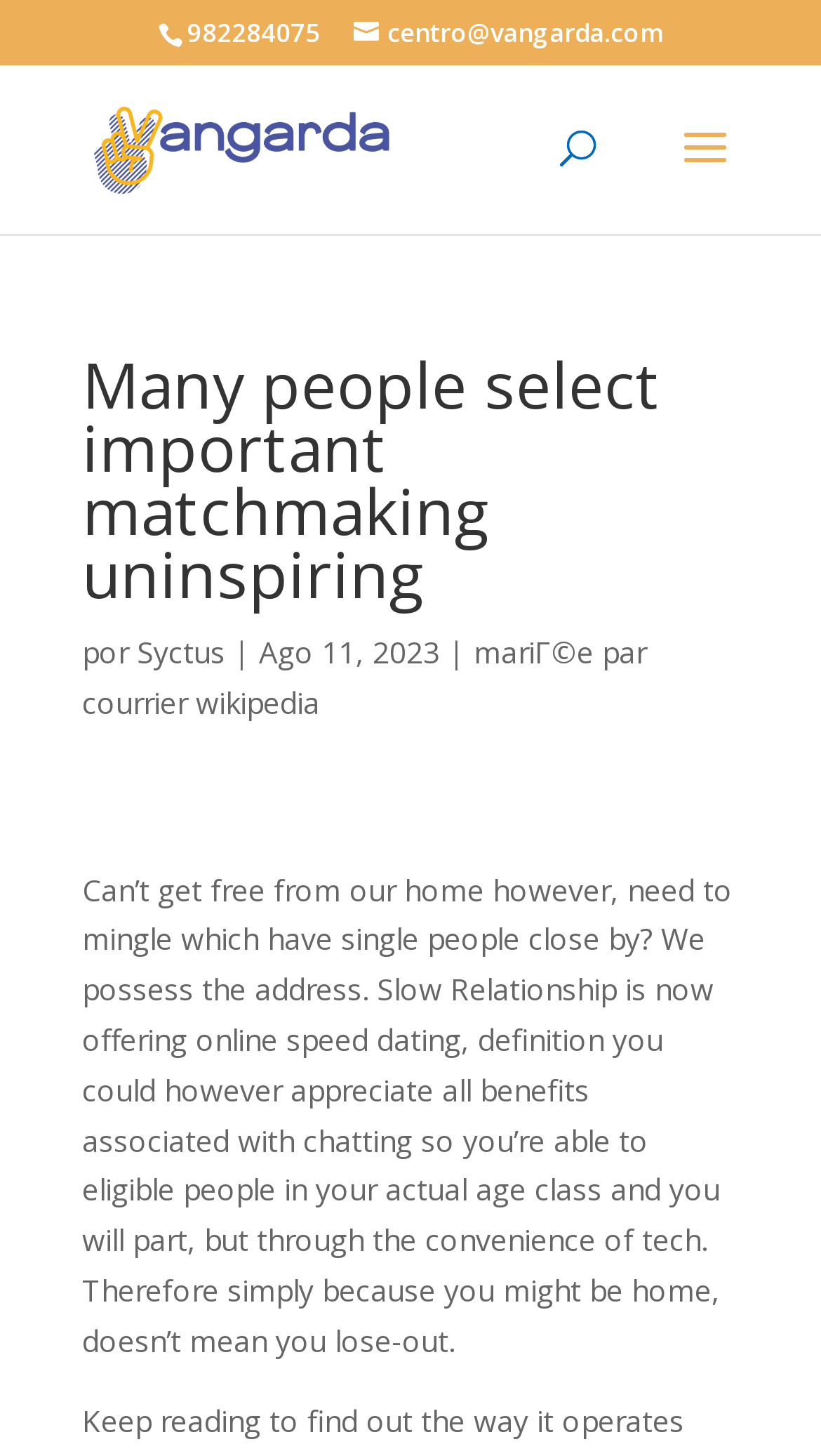Refer to the image and provide an in-depth answer to the question: 
What is the purpose of the webpage?

The purpose of the webpage can be inferred from the text 'Slow Relationship is now offering online speed dating...' which suggests that the webpage is related to online speed dating services.